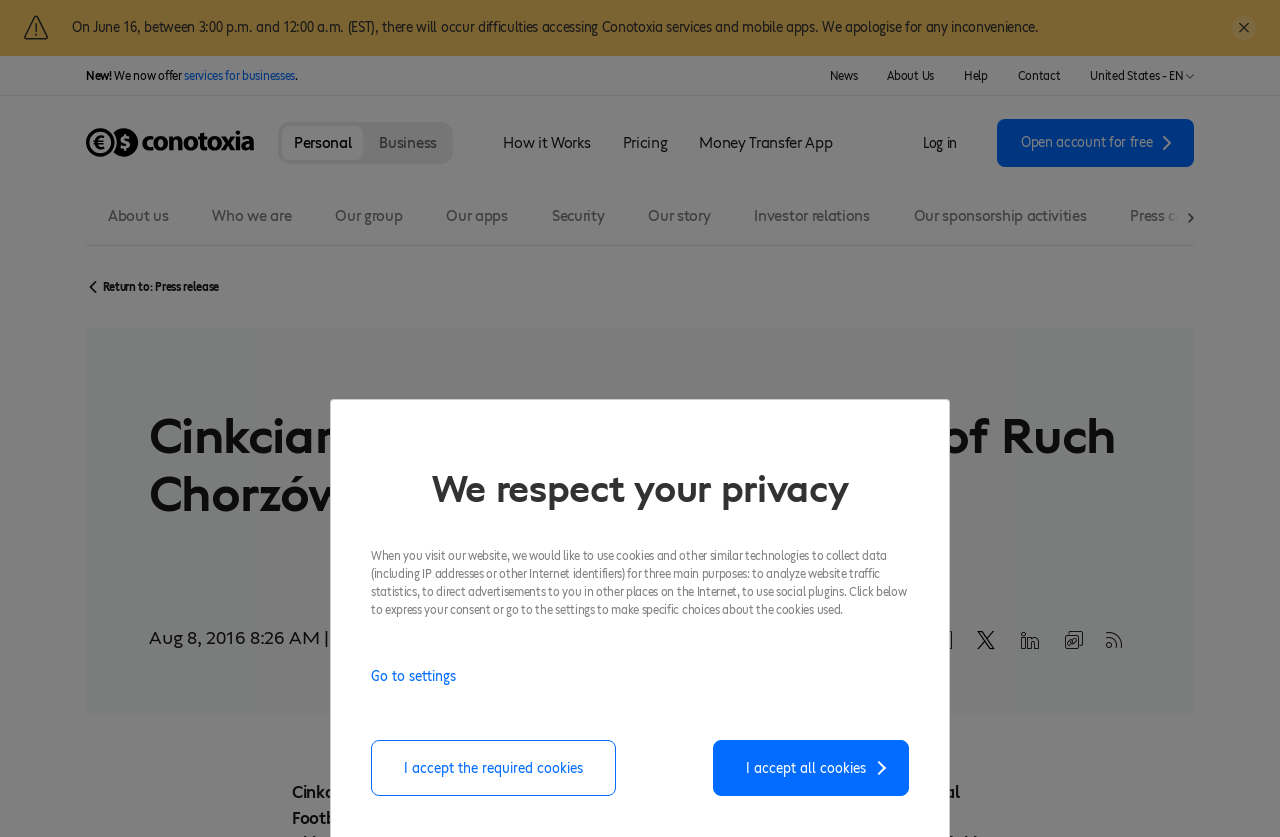What type of information is collected when visiting the website?
Carefully examine the image and provide a detailed answer to the question.

According to the webpage's privacy notice, when visiting the website, data including IP addresses or other Internet identifiers are collected for three main purposes: analyzing website traffic statistics, directing advertisements, and using social plugins.